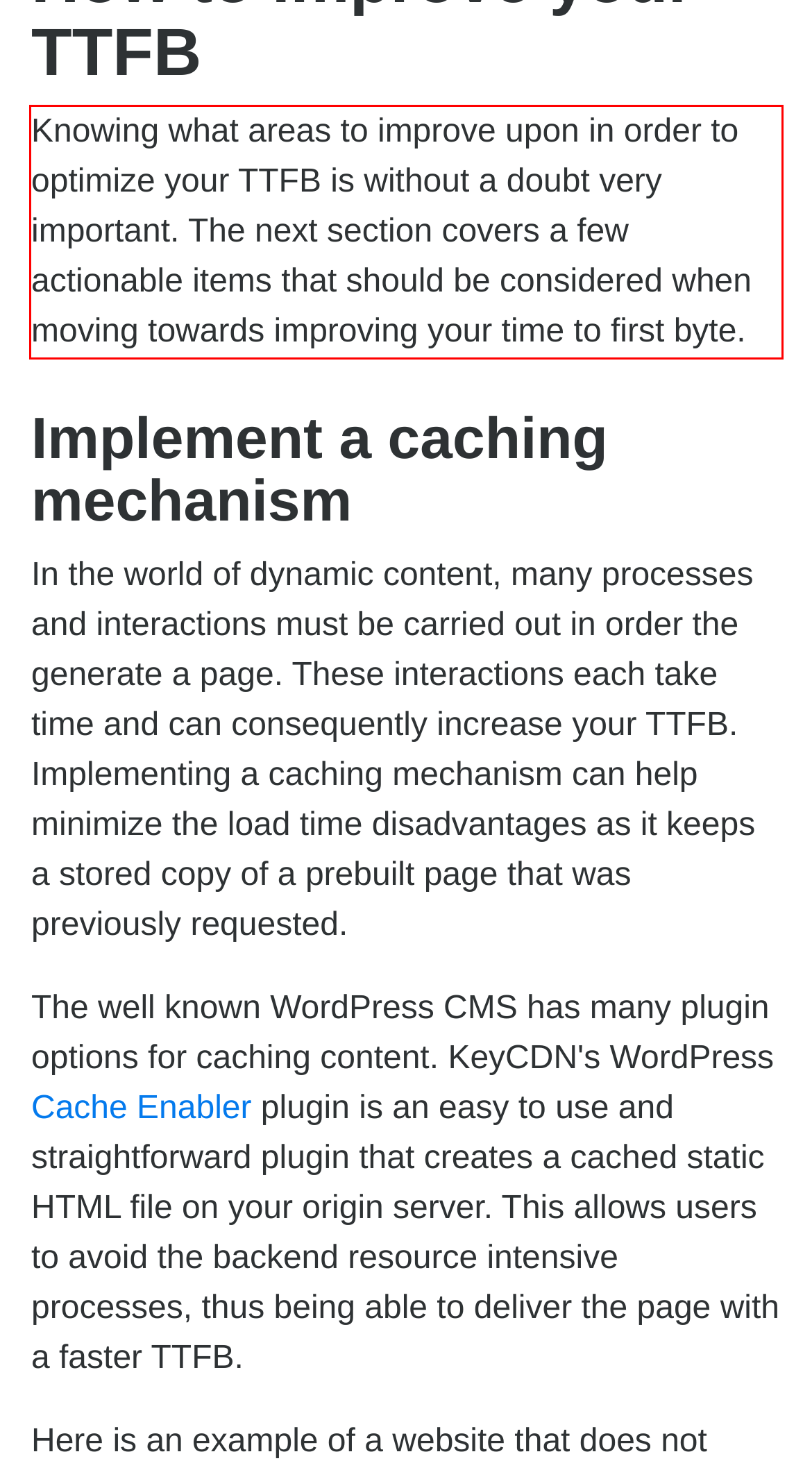Please extract the text content from the UI element enclosed by the red rectangle in the screenshot.

Knowing what areas to improve upon in order to optimize your TTFB is without a doubt very important. The next section covers a few actionable items that should be considered when moving towards improving your time to first byte.